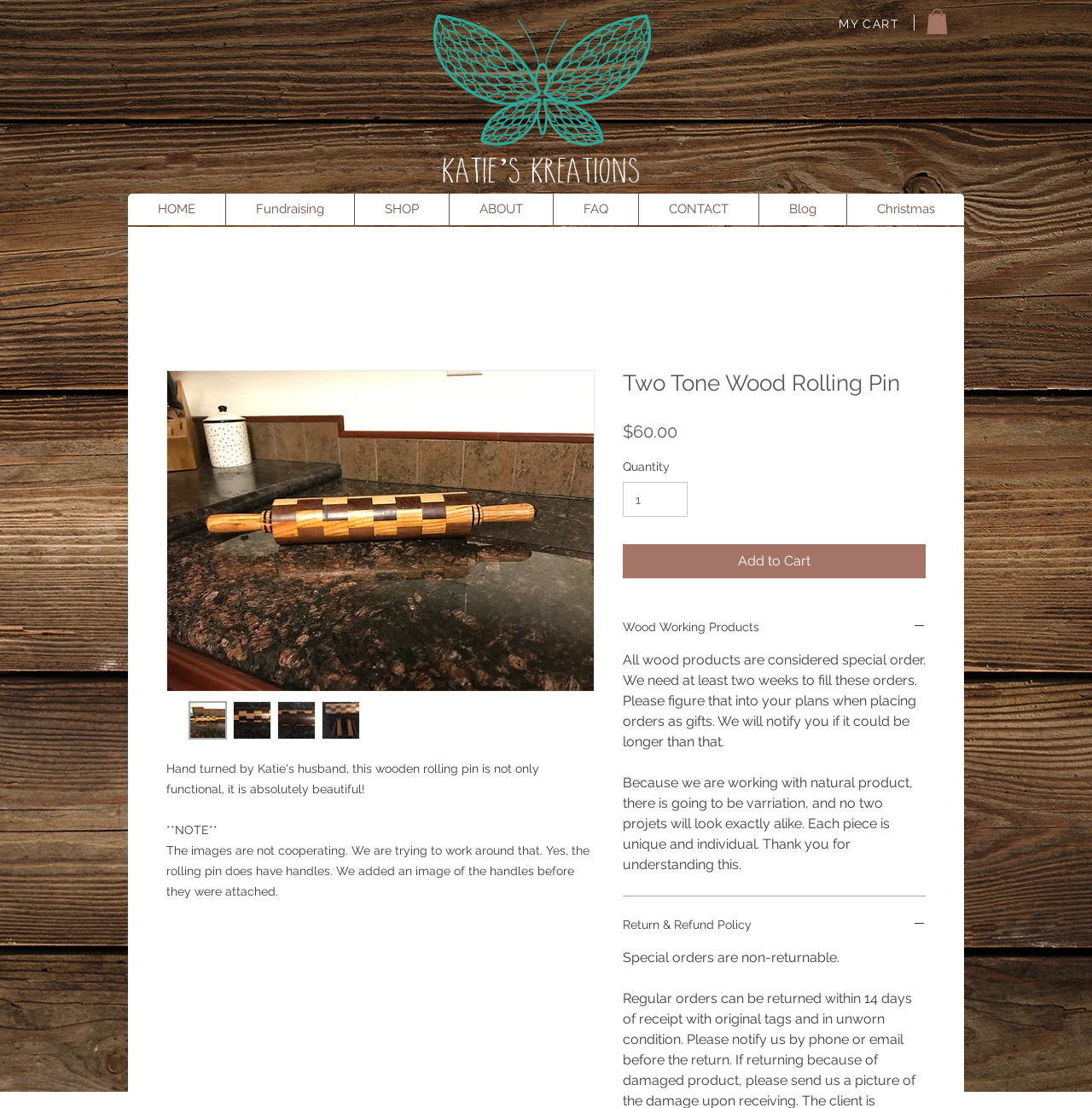From the details in the image, provide a thorough response to the question: What is the name of the product on this page?

I determined the answer by looking at the heading element with the text 'Two Tone Wood Rolling Pin' which is located at the top of the page, indicating that it is the main product being displayed.